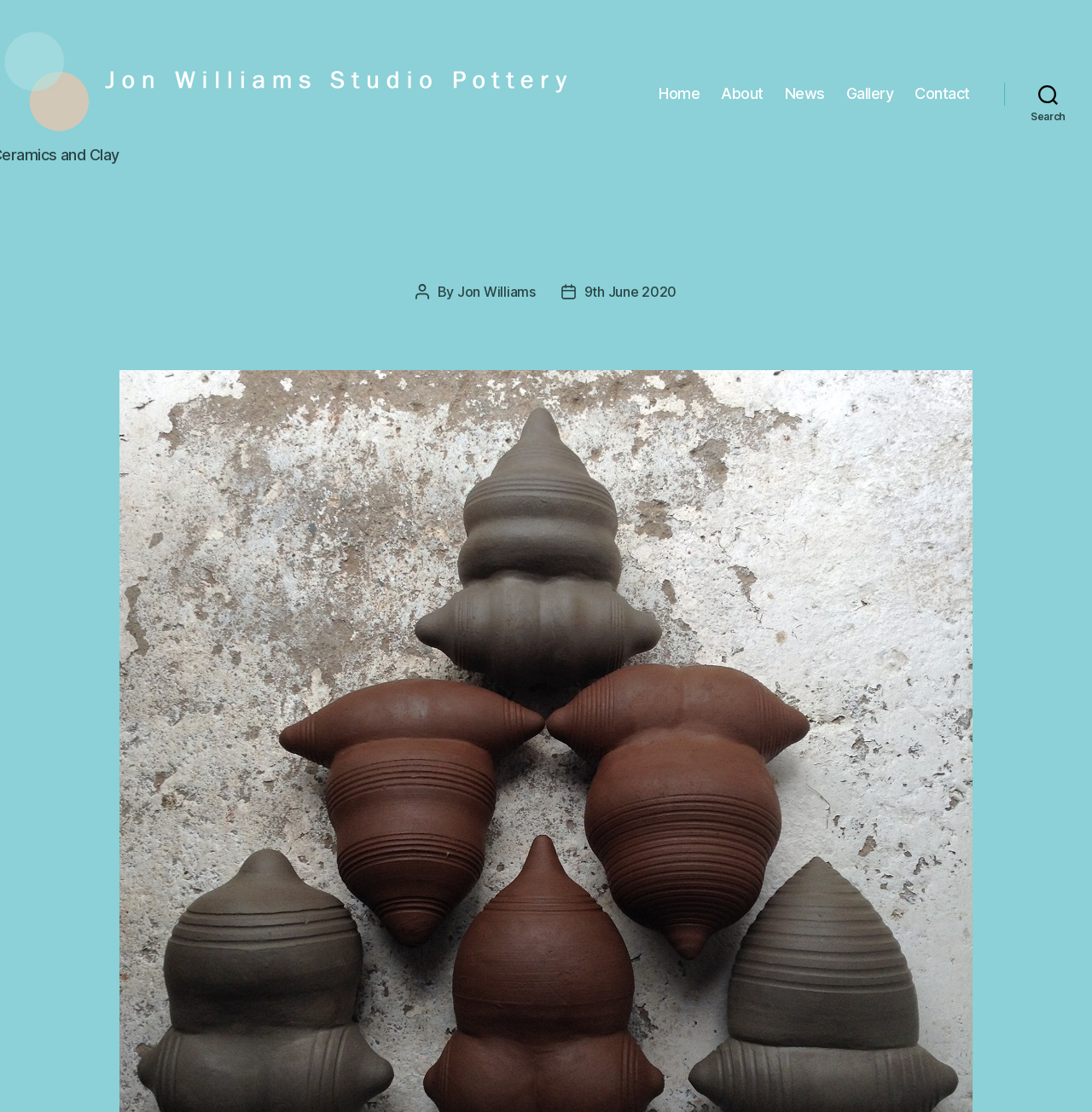Provide the bounding box coordinates of the HTML element described by the text: "9th June 2020".

[0.535, 0.255, 0.62, 0.27]